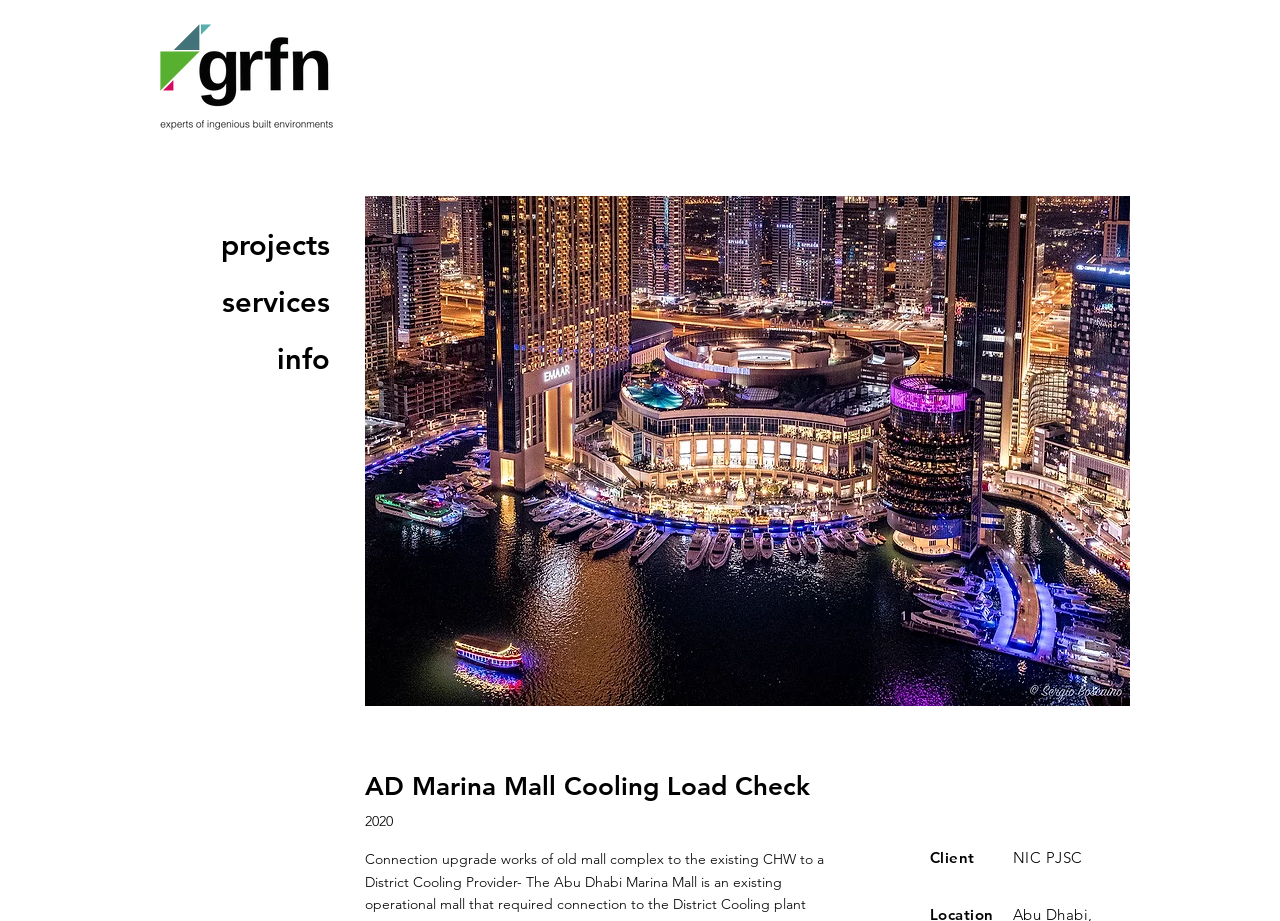Write a detailed summary of the webpage, including text, images, and layout.

The webpage is about the "AD Marina Mall Cooling Load Check" project, with a prominent GRFN logo and slogan at the top left corner. Below the logo, there is a slideshow gallery that takes up most of the page, with two navigation buttons on either side. The slideshow currently displays an image, and there is a text indicator showing "1/1" at the bottom right corner of the slideshow.

Above the slideshow, there is a heading that reads "AD Marina Mall Cooling Load Check", and below it, there is a text that says "2020". On the right side of the page, there are two lines of text, with "Client" on the first line and "NIC PJSC" on the second line.

At the top right corner, there is a navigation menu with three links: "projects", "services", and "info".